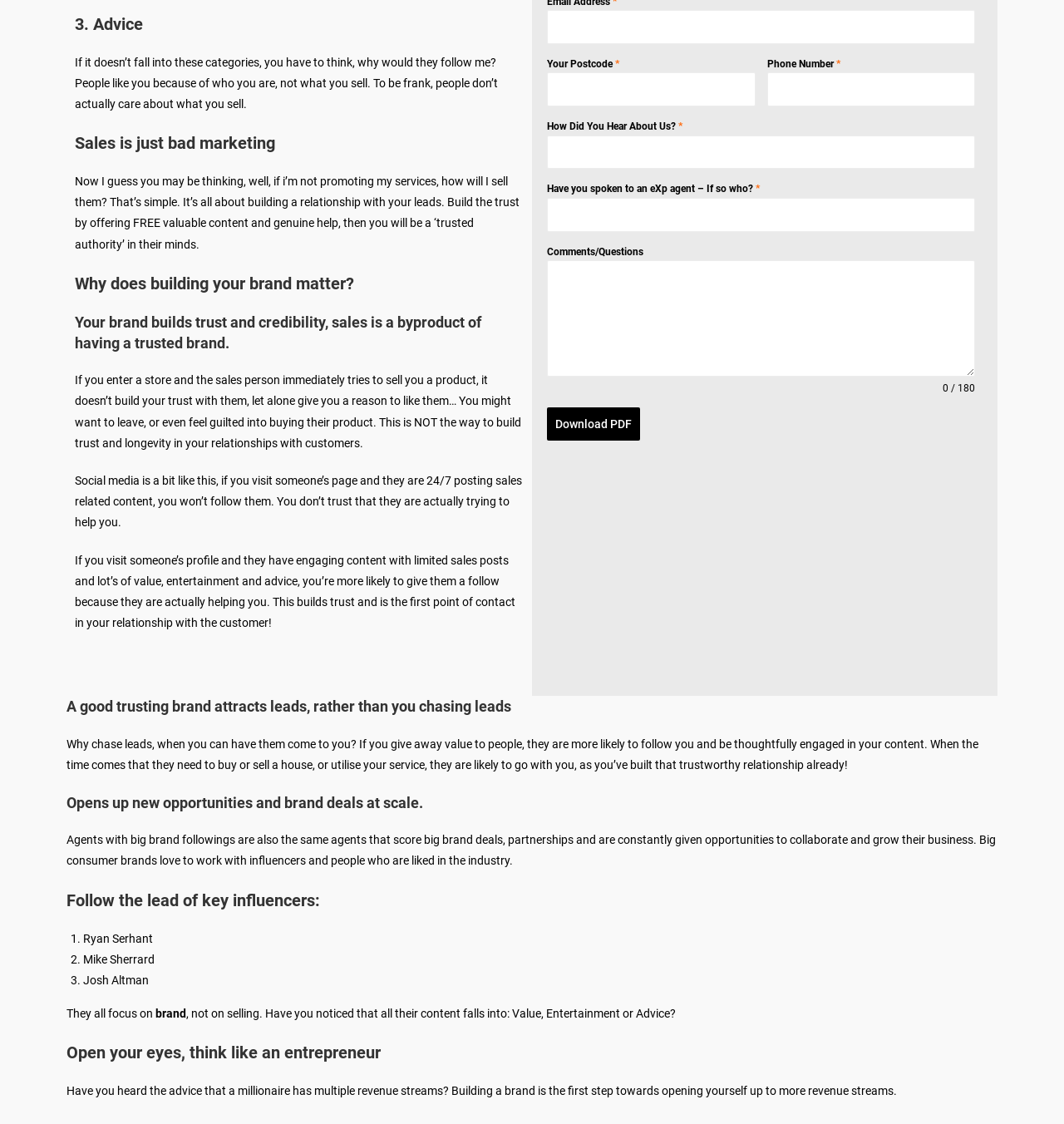Please find the bounding box coordinates (top-left x, top-left y, bottom-right x, bottom-right y) in the screenshot for the UI element described as follows: Download PDF

[0.514, 0.362, 0.602, 0.392]